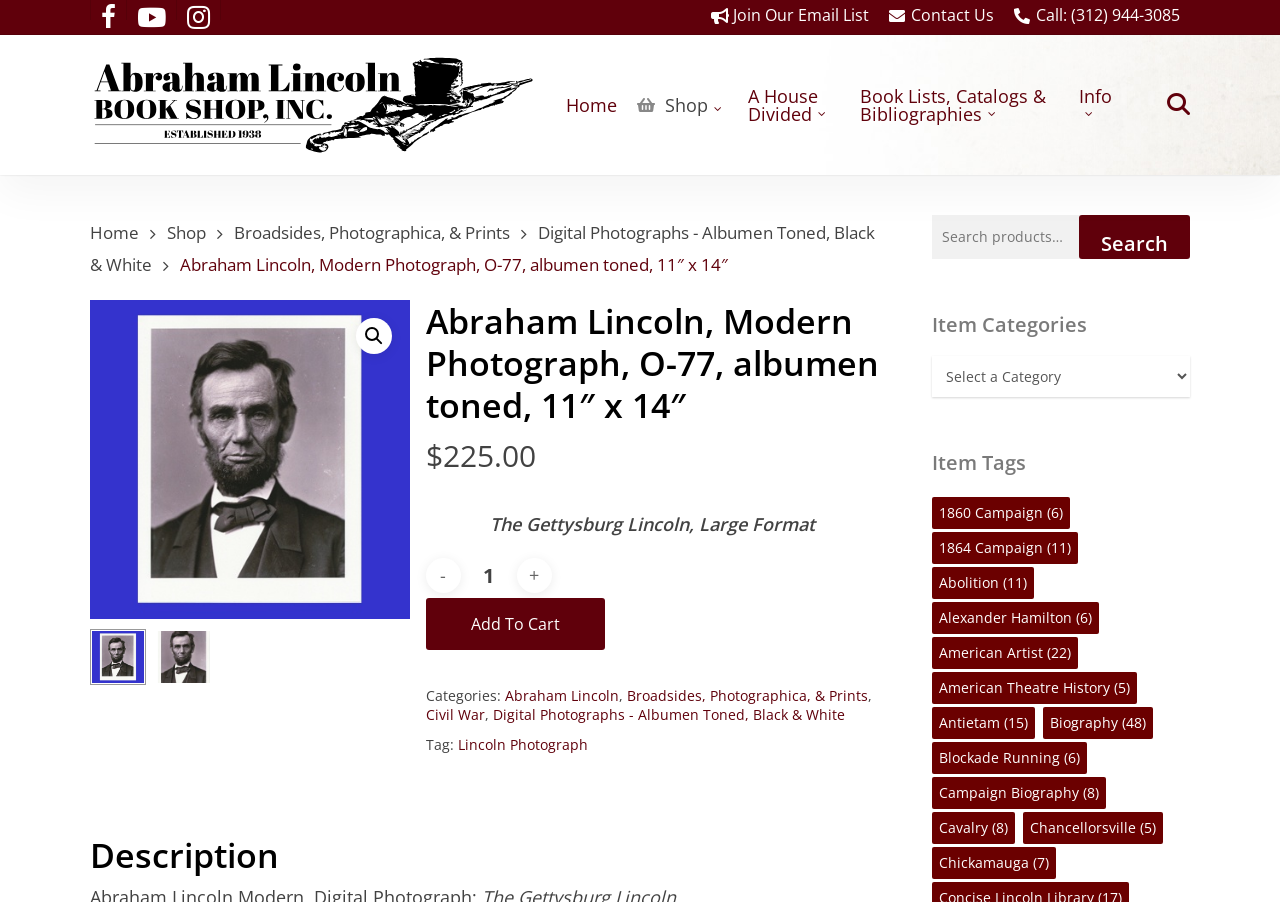What is the name of the book shop?
Using the image as a reference, answer with just one word or a short phrase.

Abraham Lincoln Book Shop Inc